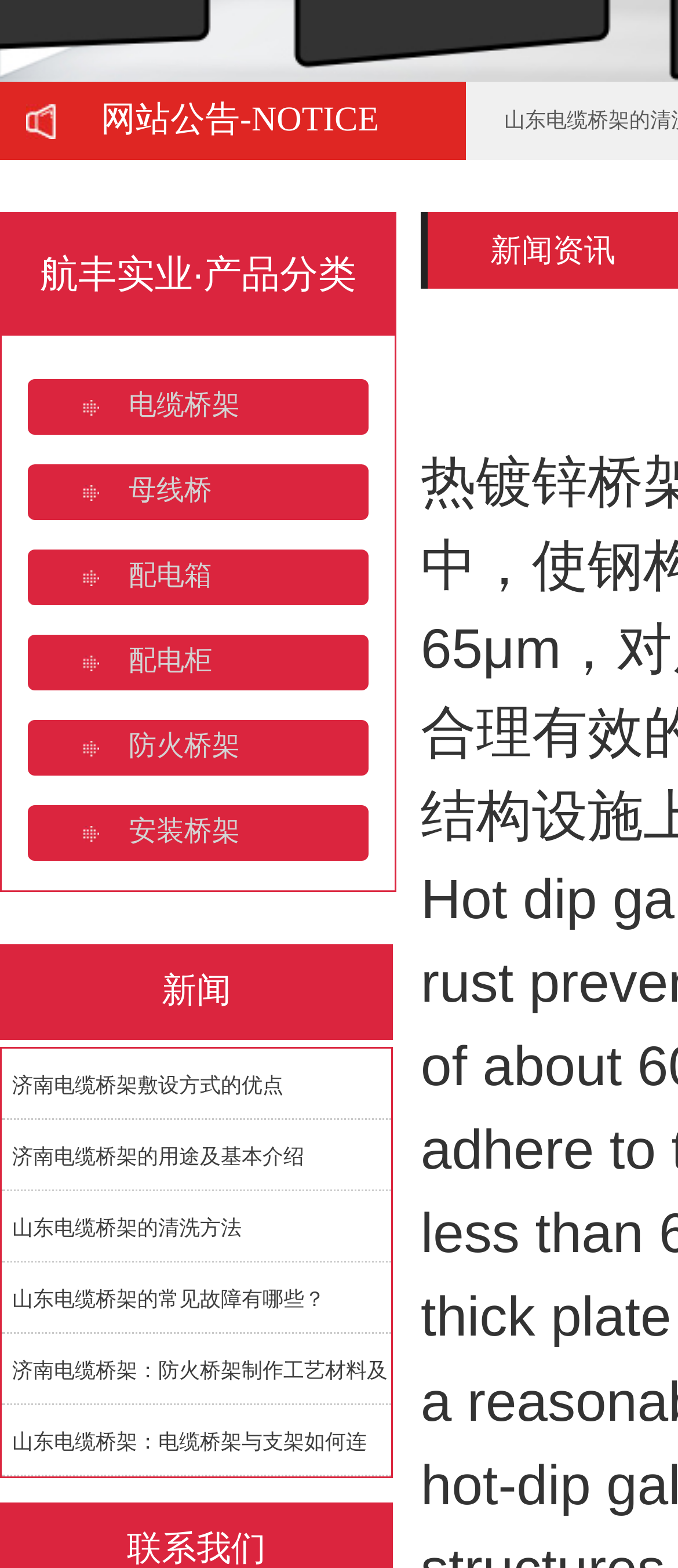Determine the bounding box coordinates of the clickable element to complete this instruction: "View the page about 配电箱". Provide the coordinates in the format of four float numbers between 0 and 1, [left, top, right, bottom].

[0.041, 0.35, 0.544, 0.386]